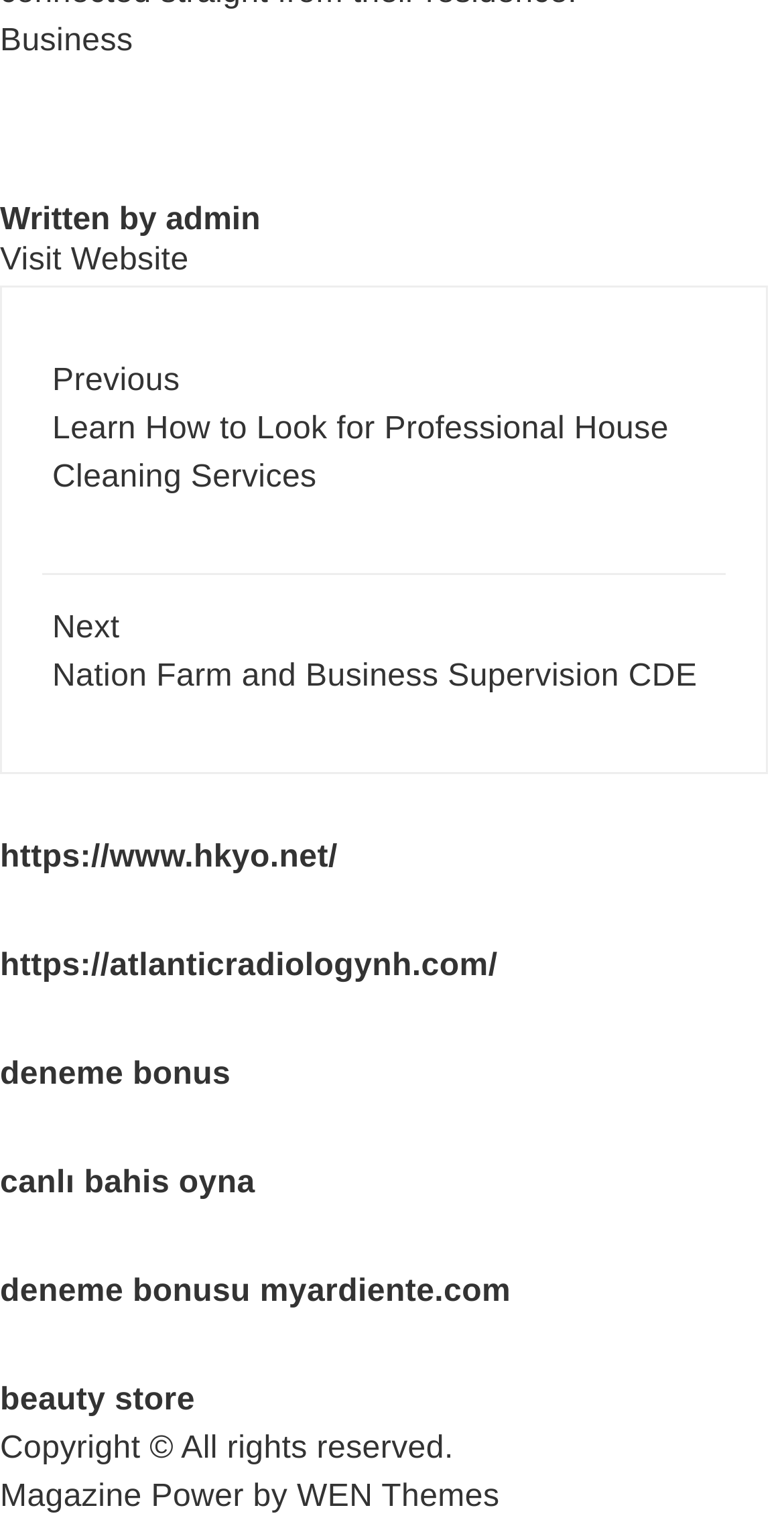Provide the bounding box coordinates of the HTML element described by the text: "deneme bonusu myardiente.com".

[0.0, 0.838, 0.651, 0.86]